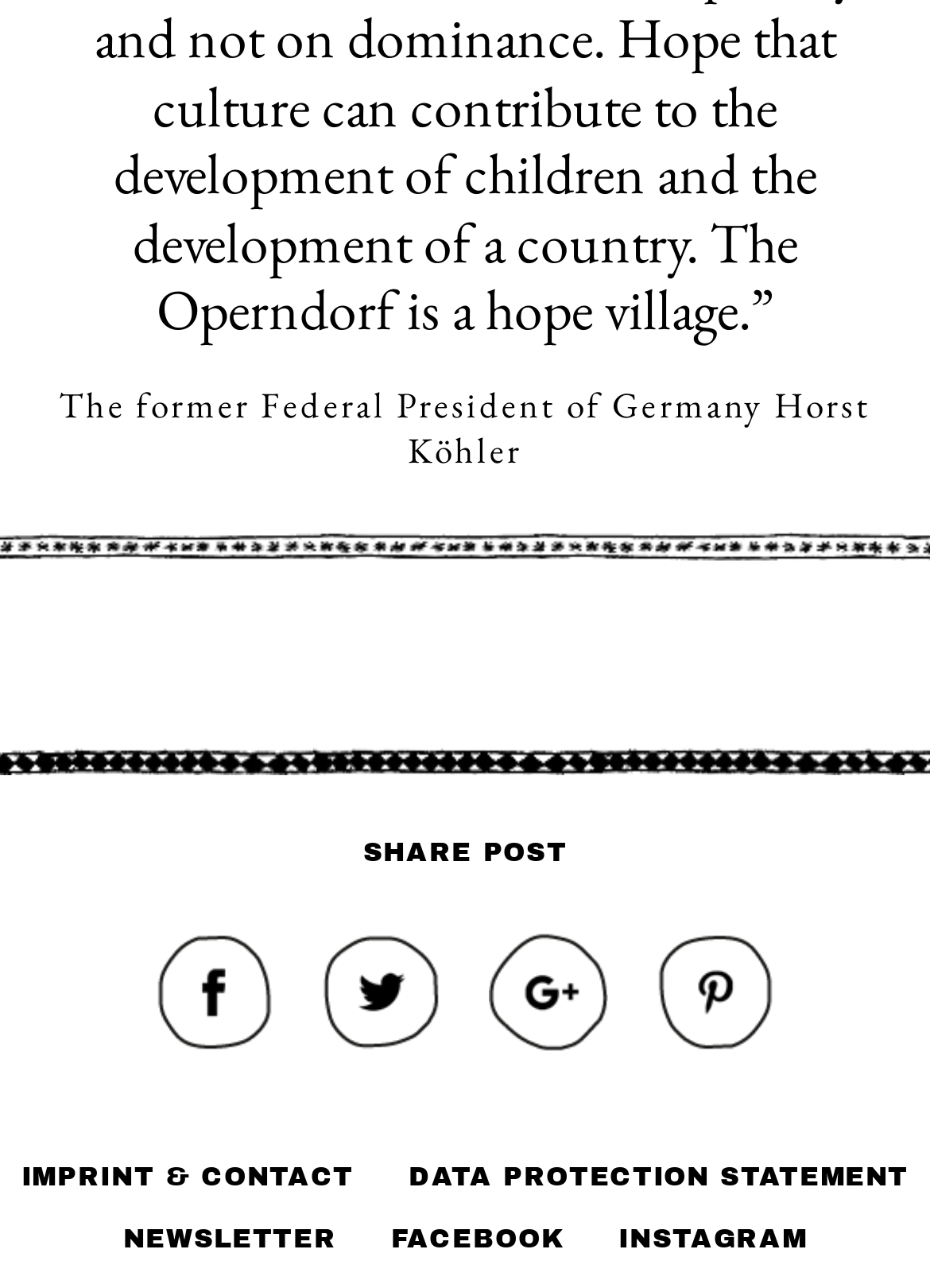Give a one-word or short phrase answer to this question: 
Who is the former Federal President of Germany?

Horst Köhler